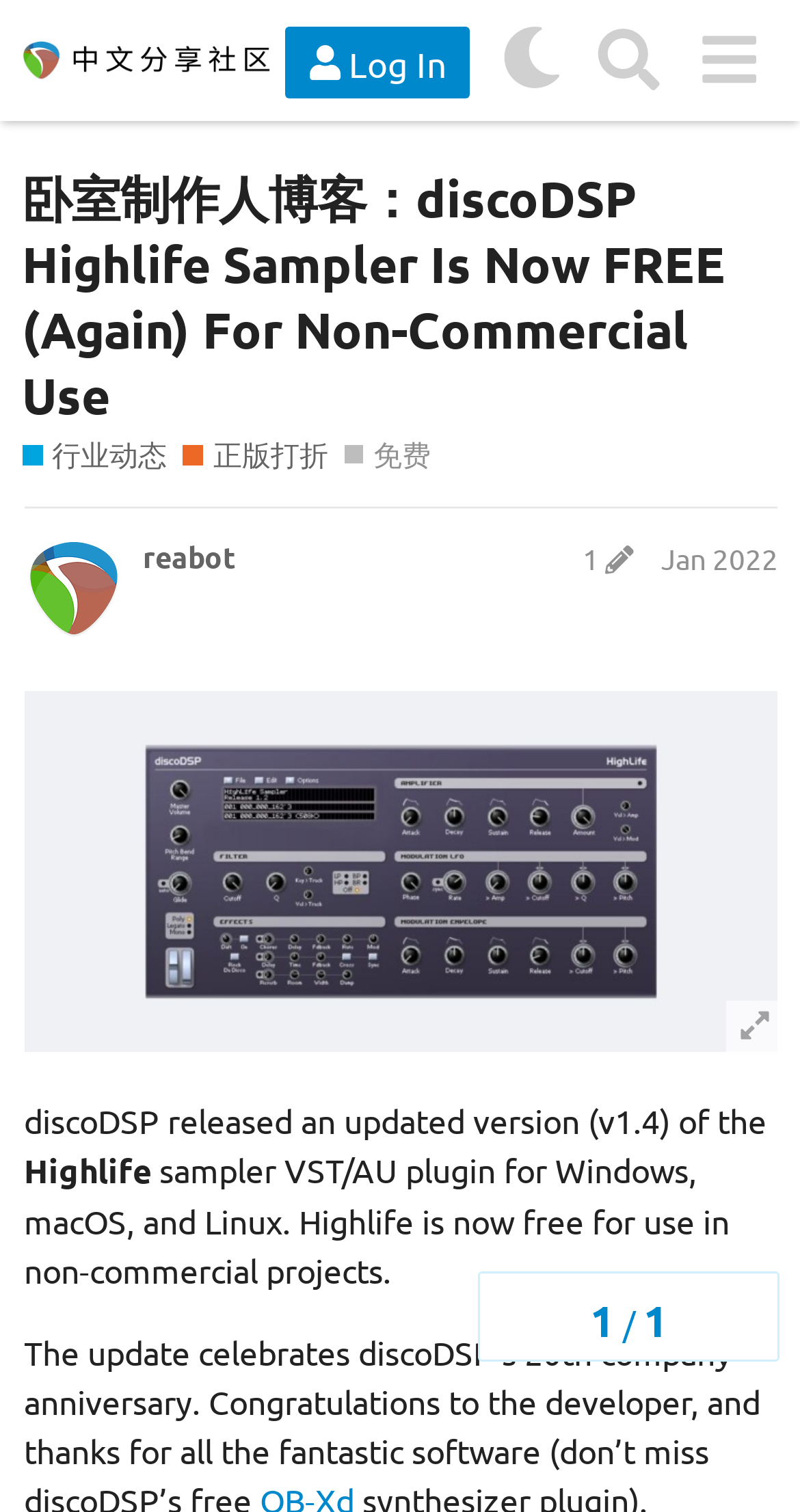Who released the updated version of the plugin?
Refer to the image and answer the question using a single word or phrase.

discoDSP